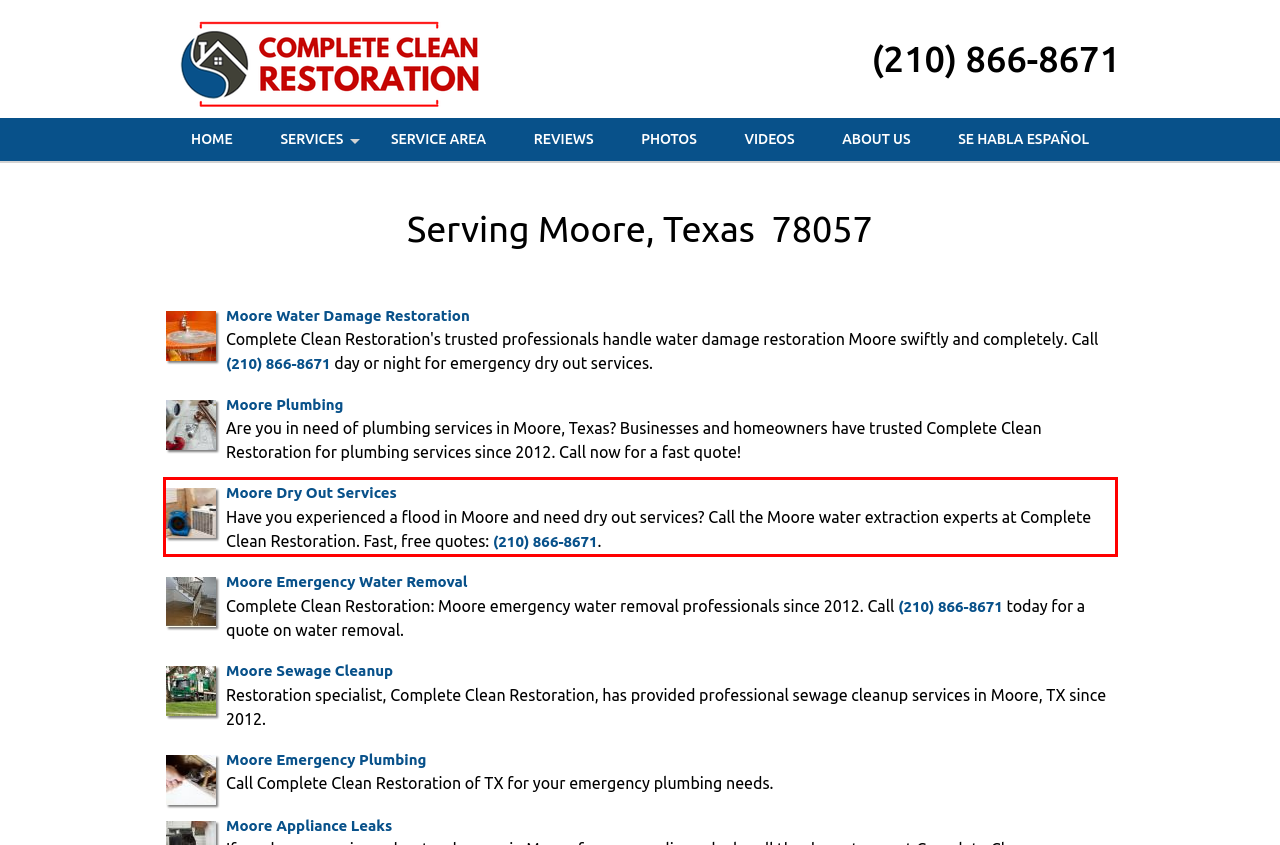Within the screenshot of a webpage, identify the red bounding box and perform OCR to capture the text content it contains.

Moore Dry Out Services Have you experienced a flood in Moore and need dry out services? Call the Moore water extraction experts at Complete Clean Restoration. Fast, free quotes: (210) 866-8671.